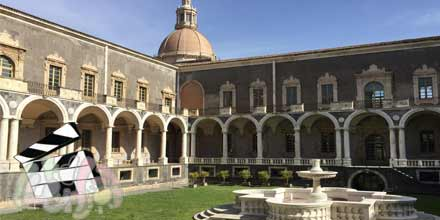What type of architectural elements are mixed in the building?
Please describe in detail the information shown in the image to answer the question.

The building features a striking dome, highlighting the mix of classic architectural elements and Sicilian charm, which showcases the unique cultural heritage of the region.